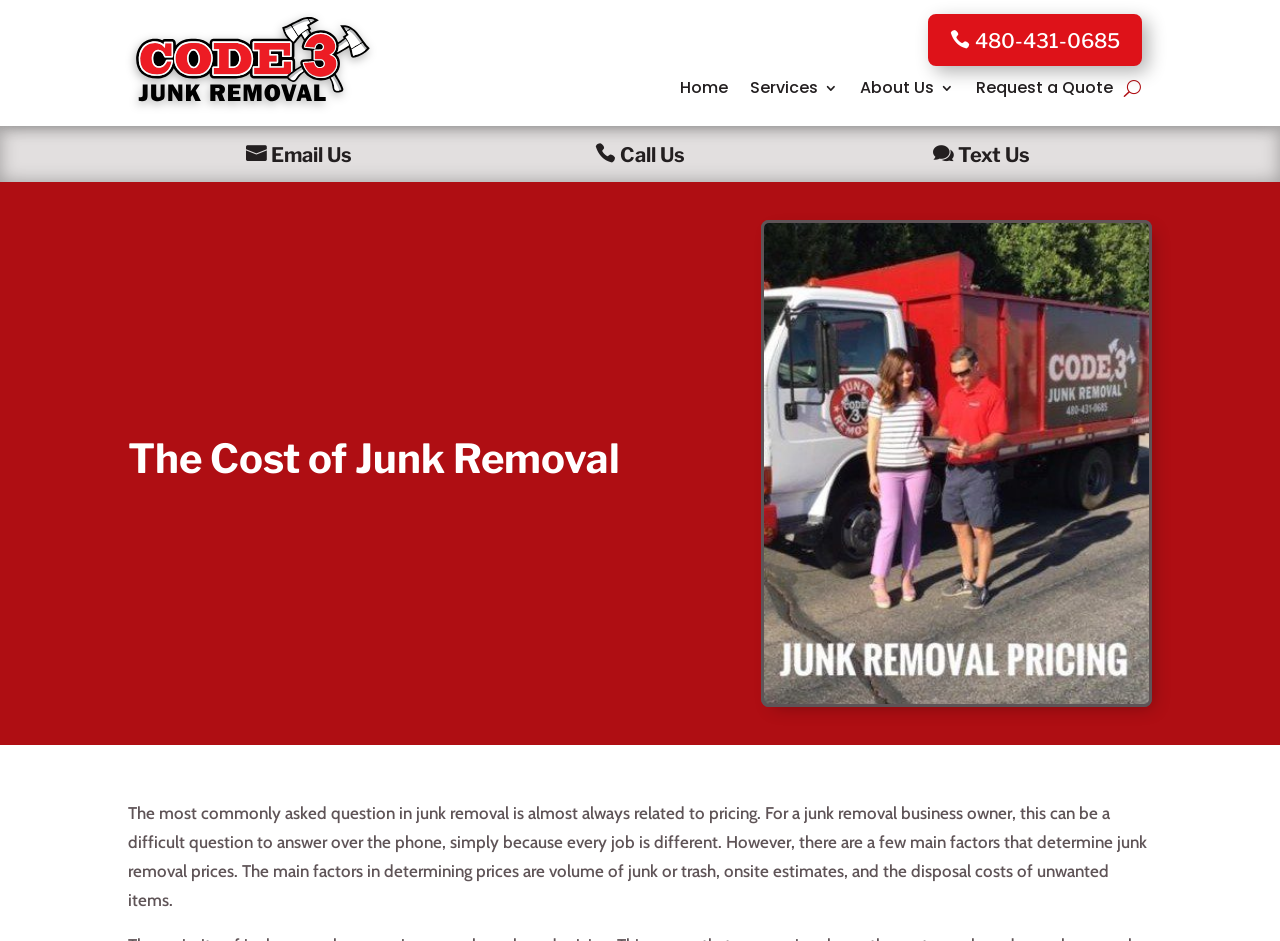Create an elaborate caption for the webpage.

The webpage is about the cost of junk removal, specifically discussing the factors that determine pricing. At the top left corner, there is a logo of Code 3 Junk Removal, which is also a clickable link. Next to the logo, there is a navigation menu with links to "Home", "Services 3", "About Us 3", and "Request a Quote". 

On the top right corner, there is a button with the letter "U" and a phone number "480-431-0685" in a smaller font. Below the navigation menu, there is a tagline "Coming in hot" in a script font, accompanied by an image. 

The page is divided into three sections, each with a heading and a link: "Email Us", "Call Us", and "Text Us". These sections are positioned side by side, taking up the width of the page. 

The main content of the page starts with a heading "The Cost of Junk Removal" and is followed by a large image that takes up most of the page's width. Below the image, there is a block of text that explains the factors that determine junk removal prices, including the volume of junk, onsite estimates, and disposal costs. 

On the left side of the page, there are two small social media links, one for Facebook and one for Twitter.